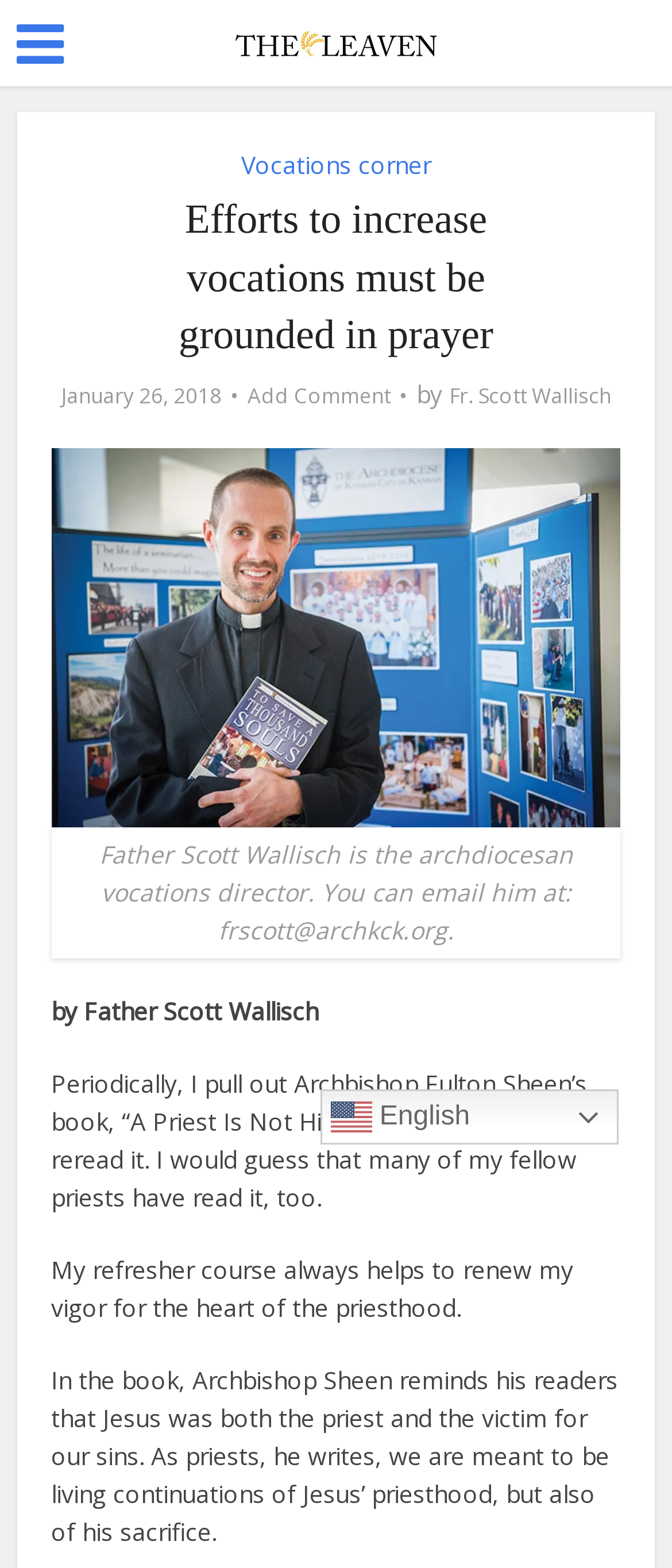Show the bounding box coordinates for the HTML element described as: "Fr. Scott Wallisch".

[0.668, 0.244, 0.909, 0.261]